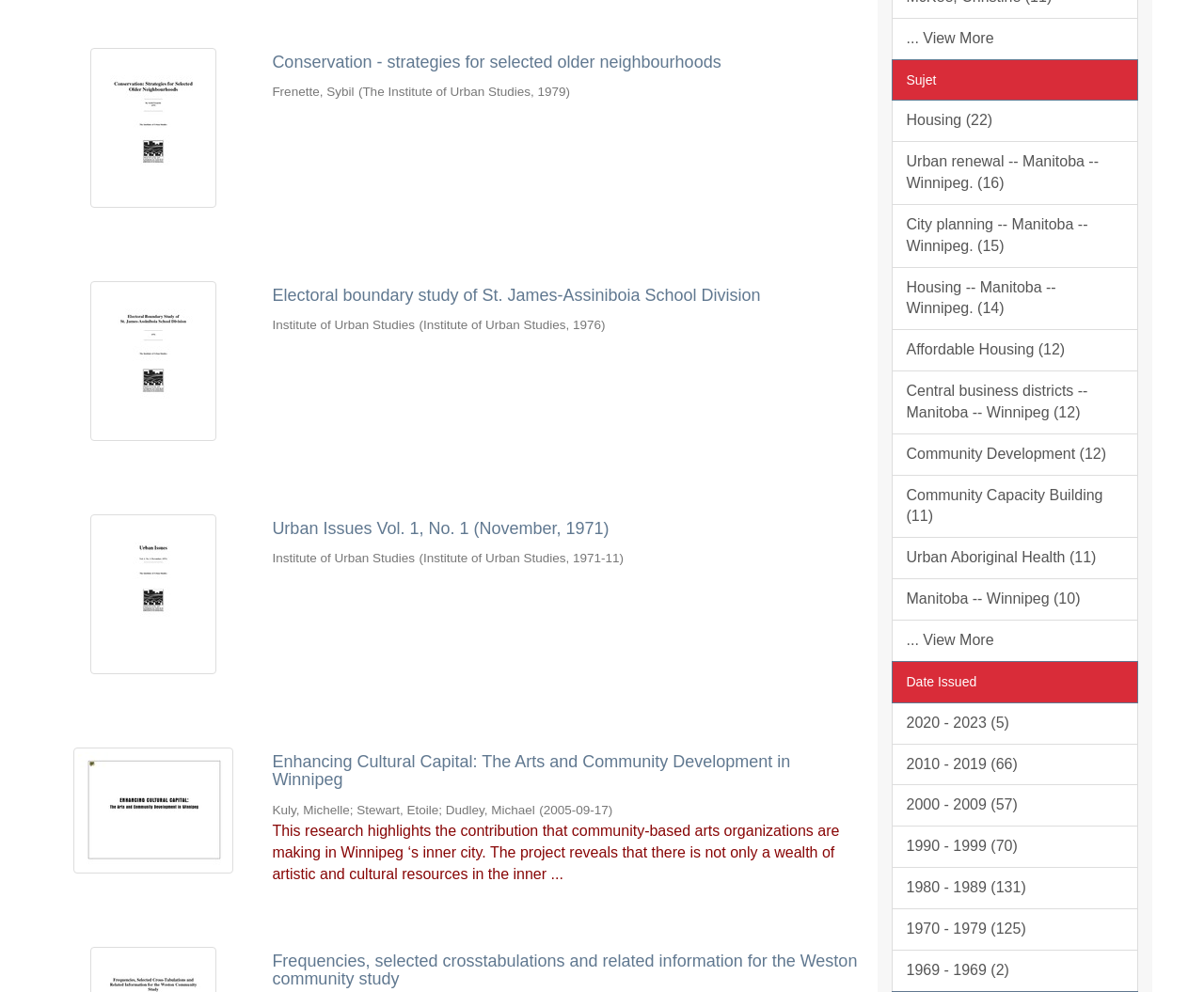Determine the bounding box coordinates for the UI element described. Format the coordinates as (top-left x, top-left y, bottom-right x, bottom-right y) and ensure all values are between 0 and 1. Element description: Housing (22)

[0.74, 0.101, 0.945, 0.143]